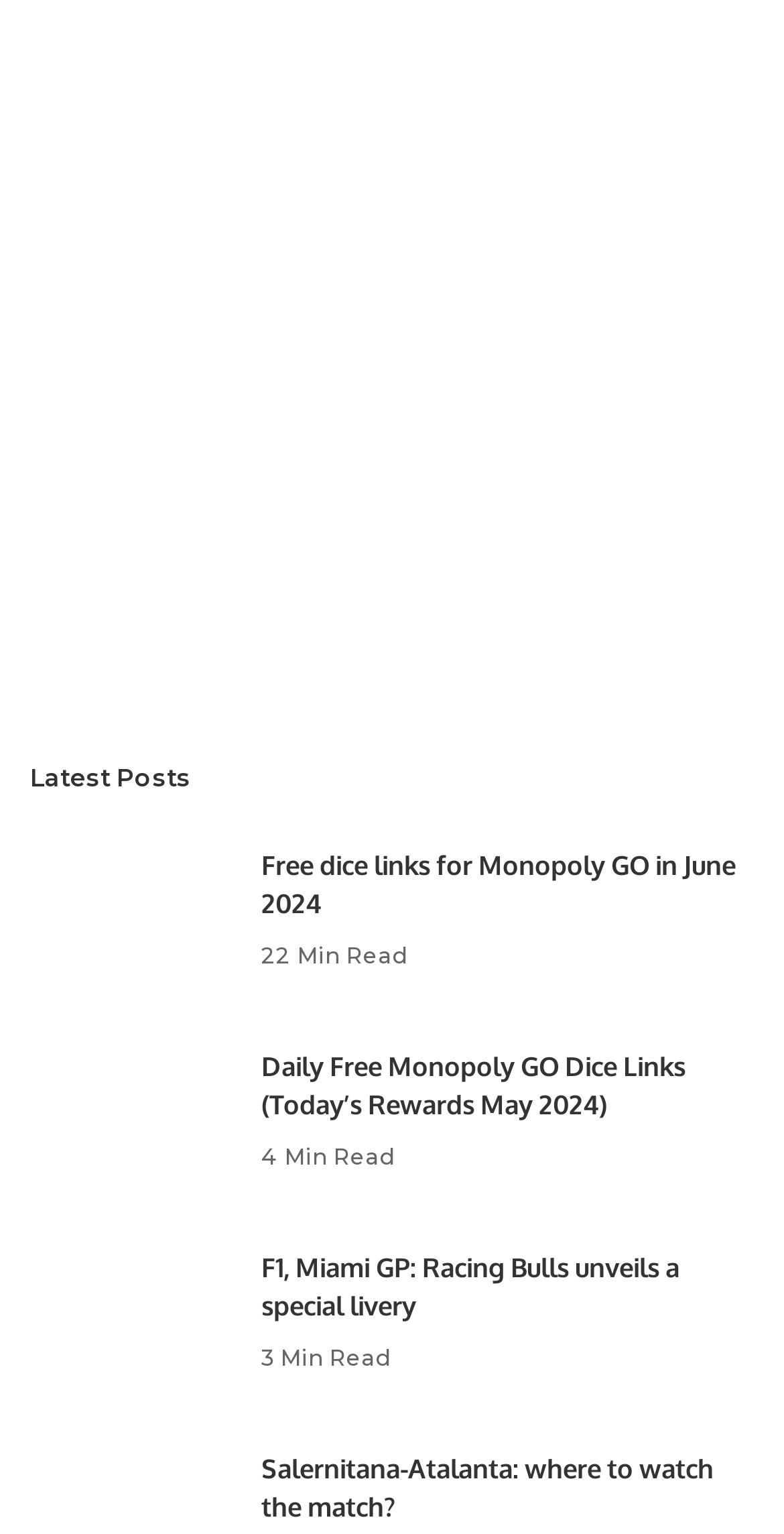Find the bounding box coordinates for the HTML element specified by: "Load More".

None